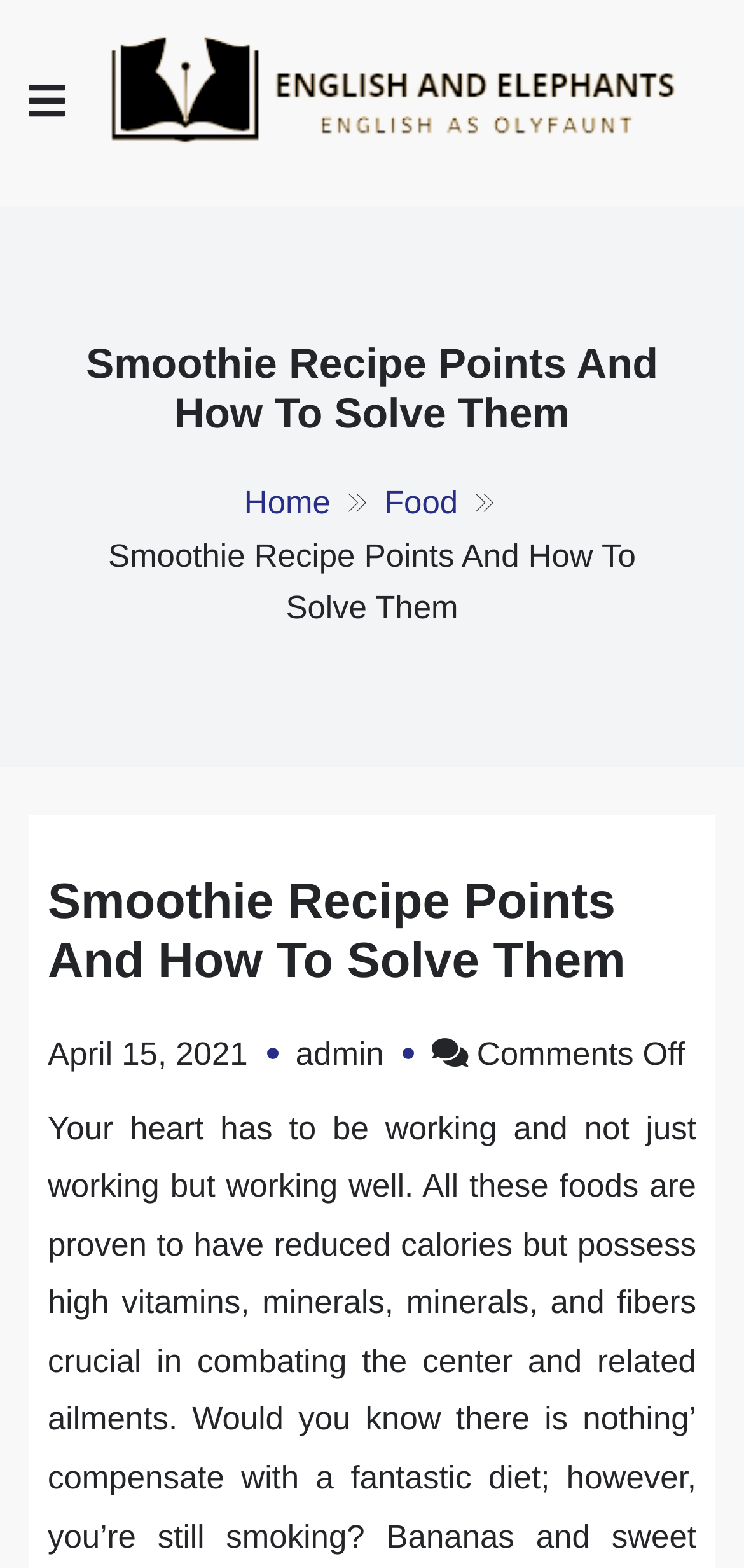Identify the bounding box coordinates of the area you need to click to perform the following instruction: "View the admin profile".

[0.397, 0.661, 0.516, 0.684]